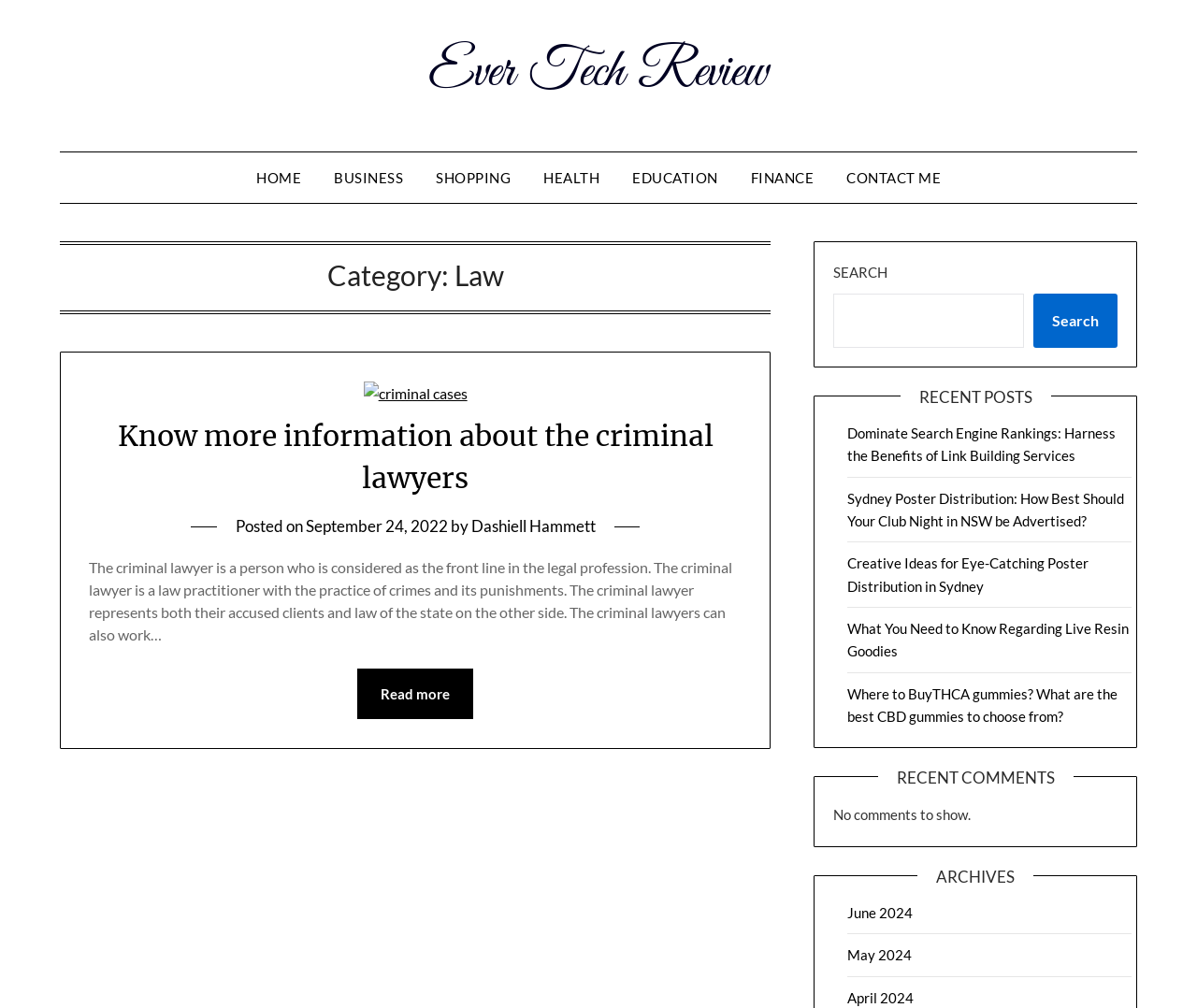What is the purpose of a criminal lawyer?
Look at the image and provide a detailed response to the question.

According to the webpage content, a criminal lawyer is a person who represents both their accused clients and the law of the state on the other side, as mentioned in the article about criminal lawyers.